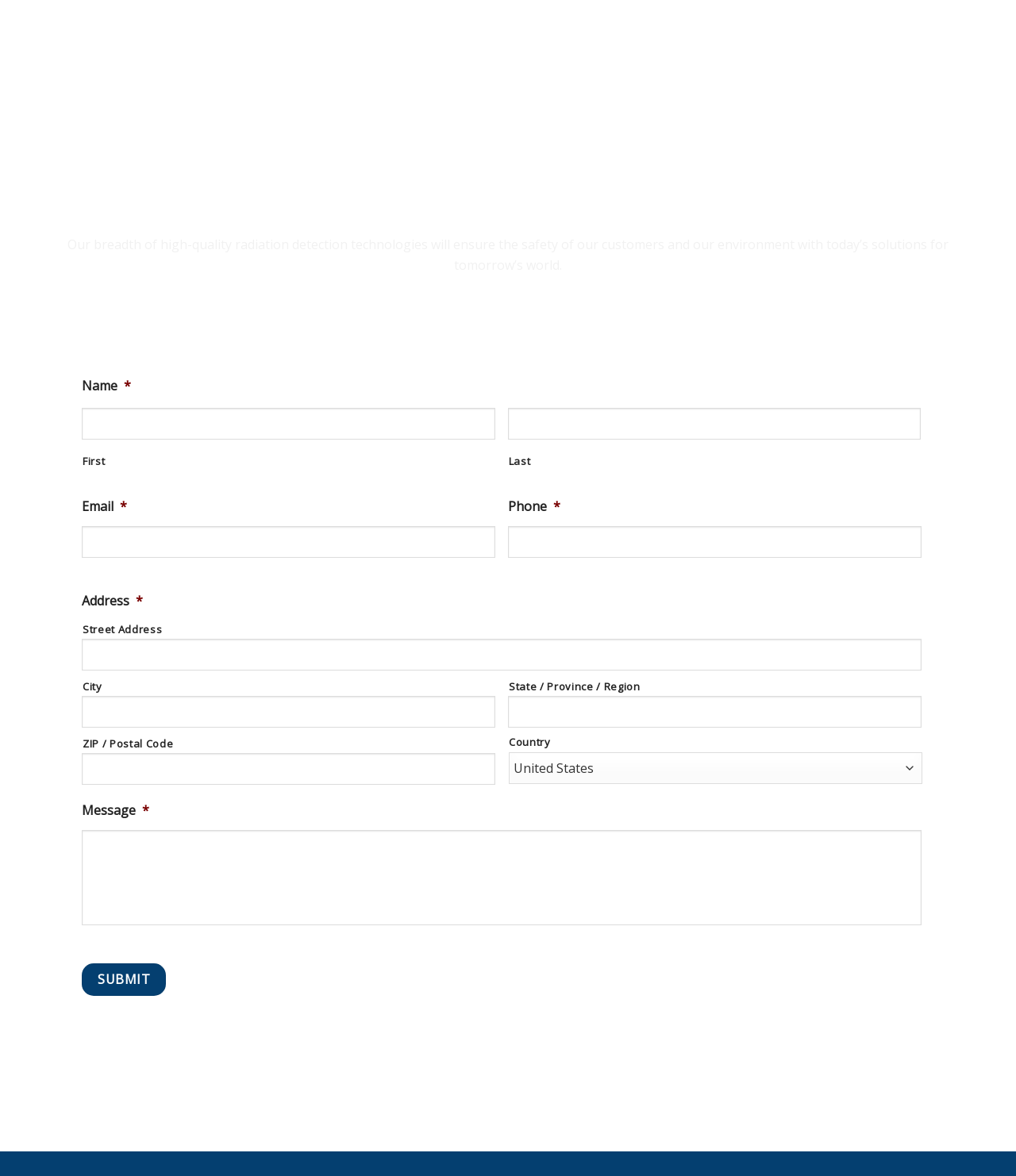Answer the following inquiry with a single word or phrase:
How many fields are required in the contact form?

8